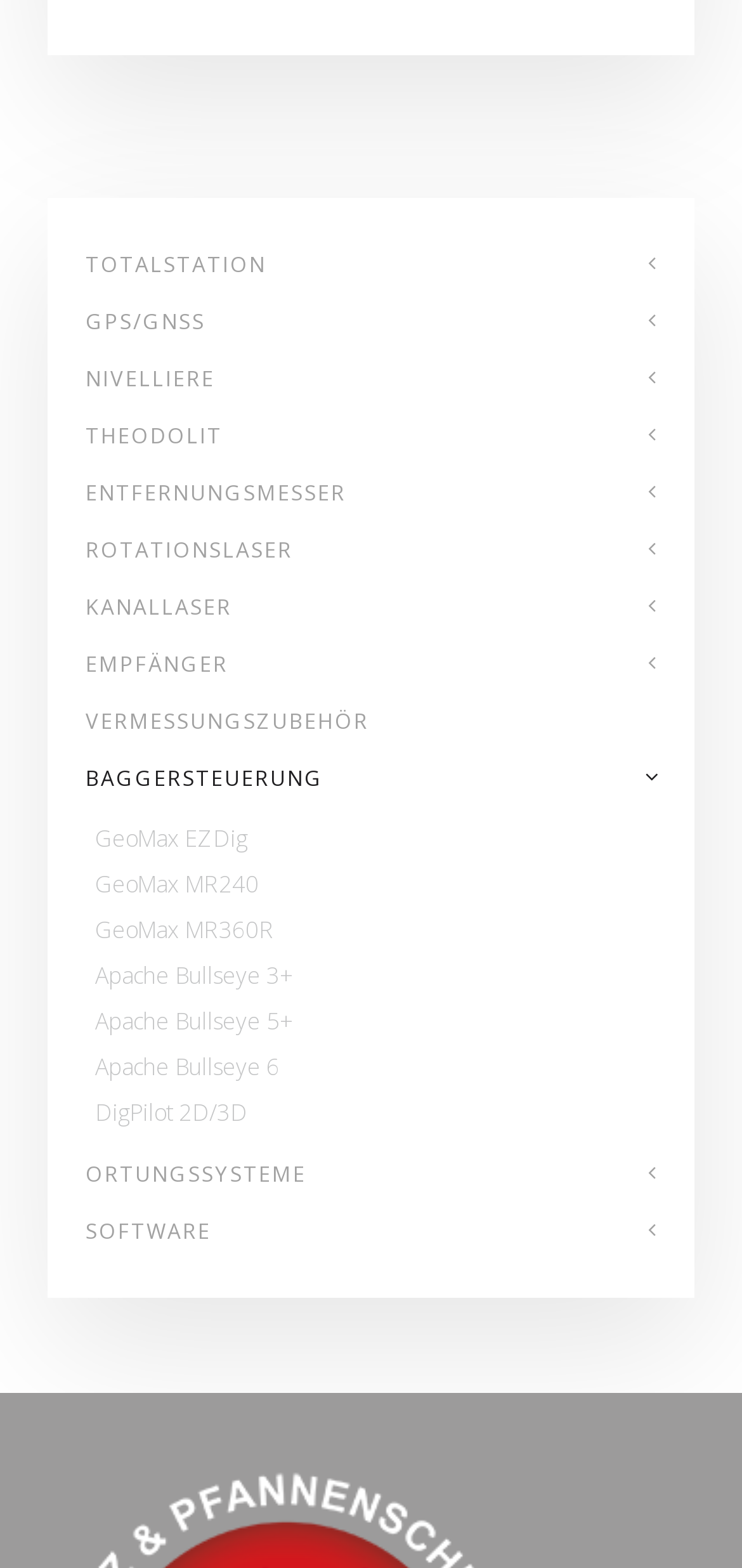Determine the bounding box coordinates of the region I should click to achieve the following instruction: "Click on SOFTWARE". Ensure the bounding box coordinates are four float numbers between 0 and 1, i.e., [left, top, right, bottom].

[0.115, 0.767, 0.885, 0.804]